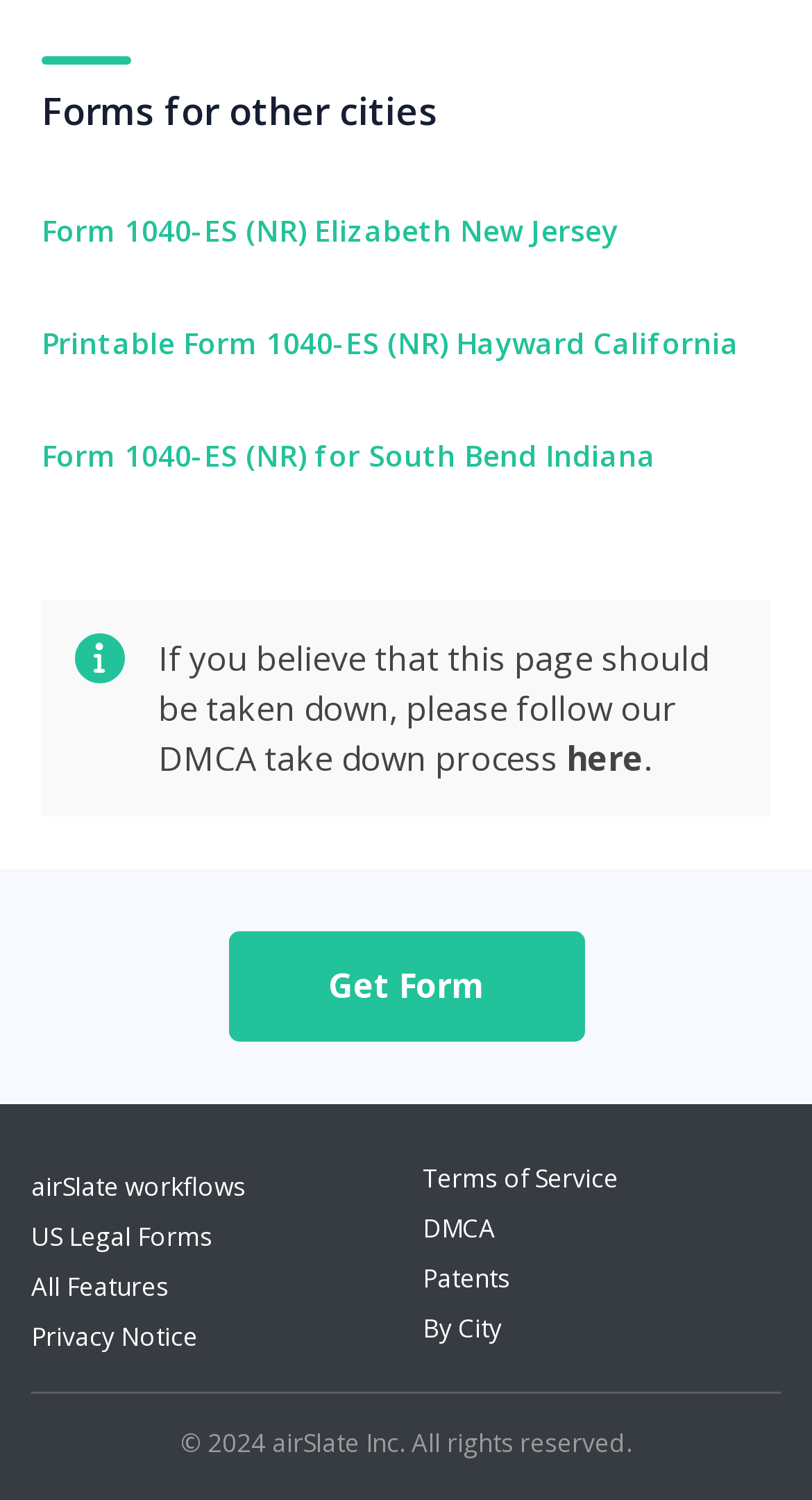Identify the bounding box coordinates necessary to click and complete the given instruction: "Click on By City".

[0.521, 0.873, 0.618, 0.897]